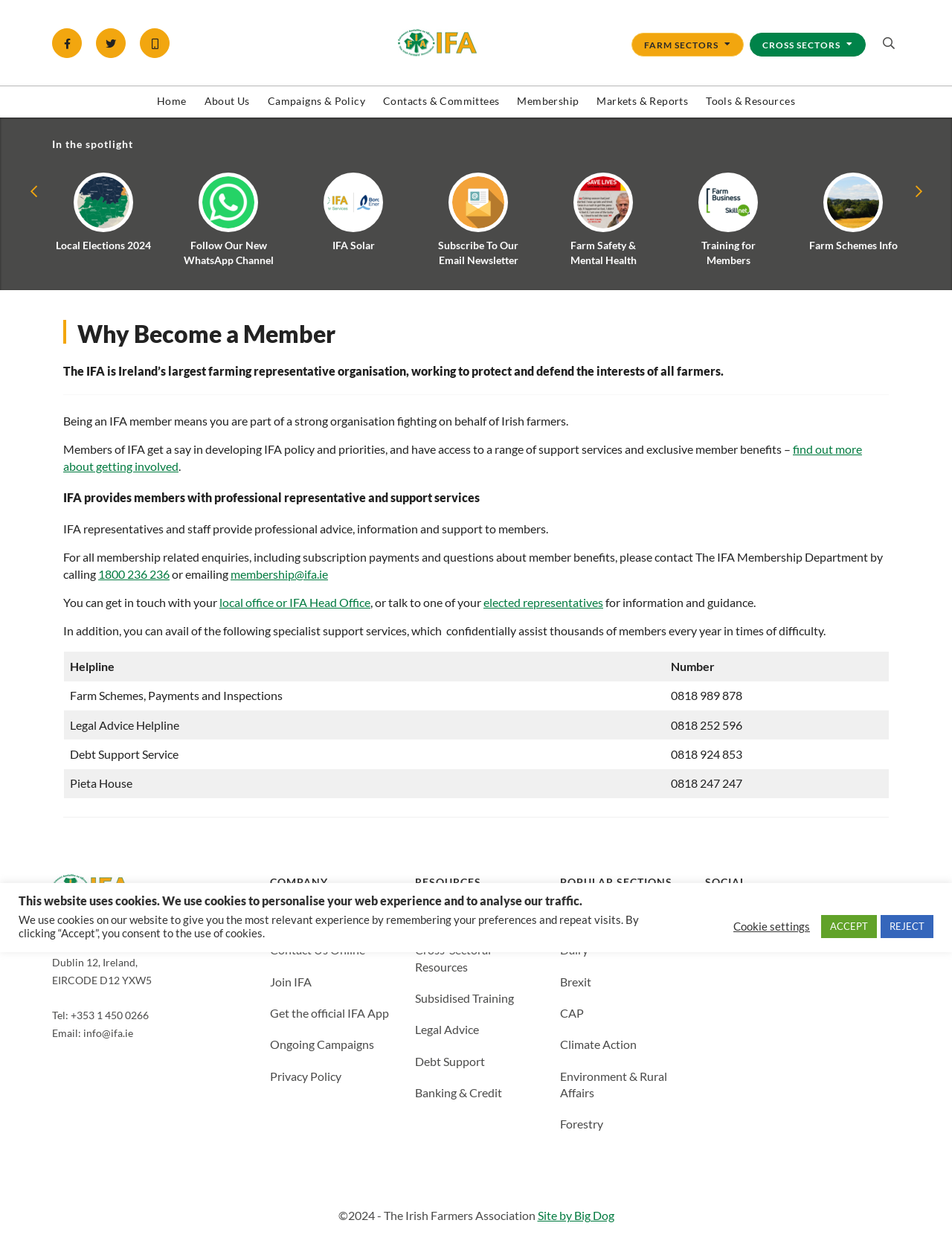What is the name of the organization?
Refer to the screenshot and deliver a thorough answer to the question presented.

I determined the answer by looking at the webpage content, specifically the heading 'Why Become a Member' and the text 'The IFA is Ireland’s largest farming representative organisation...' which indicates that the organization is called Irish Farmers' Association.